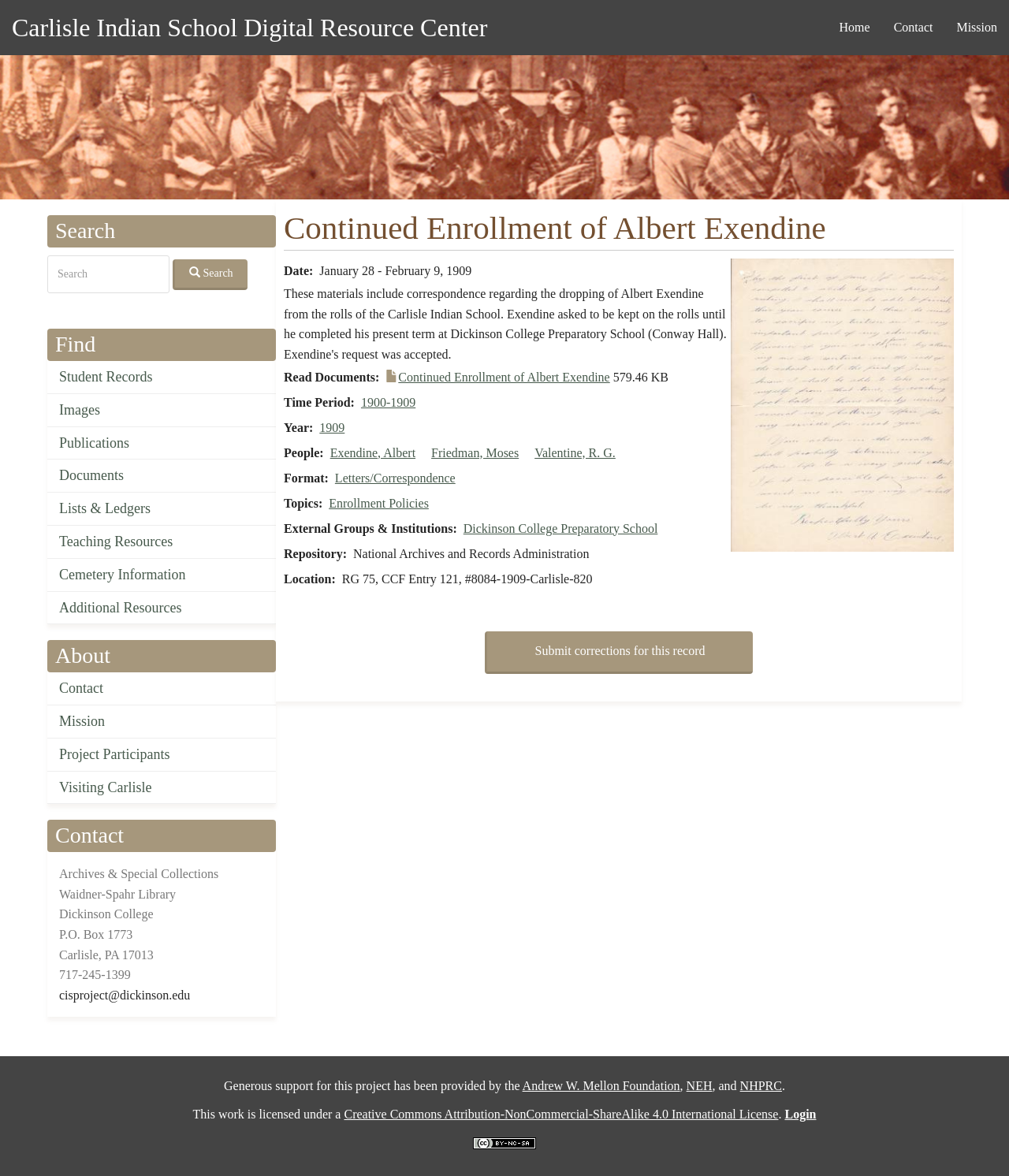Please specify the bounding box coordinates of the clickable region to carry out the following instruction: "Read the document 'Continued Enrollment of Albert Exendine'". The coordinates should be four float numbers between 0 and 1, in the format [left, top, right, bottom].

[0.395, 0.315, 0.604, 0.326]